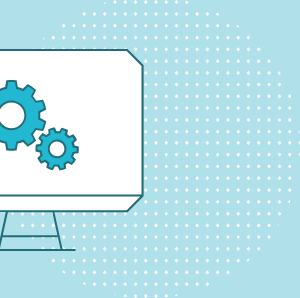Describe all significant details and elements found in the image.

The image features a stylized graphic illustrating the concept of "Server Maintenance." Central to the design are two gear icons, symbolizing technical operations and adjustments typically involved in maintaining a server. The gears are rendered in a vibrant turquoise, contrasted against a clean white backdrop, which enhances their visibility and significance. This visual element is set against a soft, dotted light blue background, adding a touch of modern design and brightness. The overall composition conveys a sense of ongoing work and updates, fitting the theme while visually engaging the viewer.